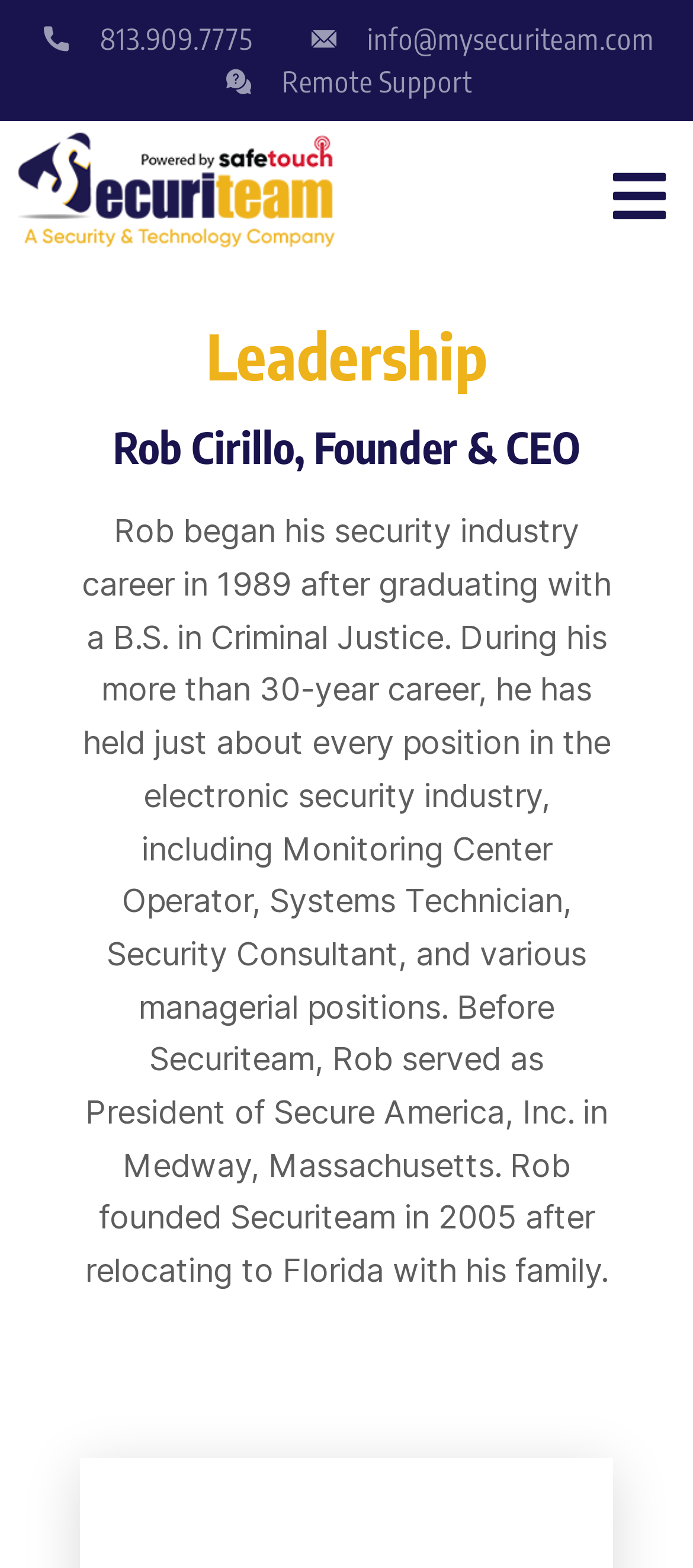Respond with a single word or phrase:
What is the phone number to contact Securiteam?

813.909.7775